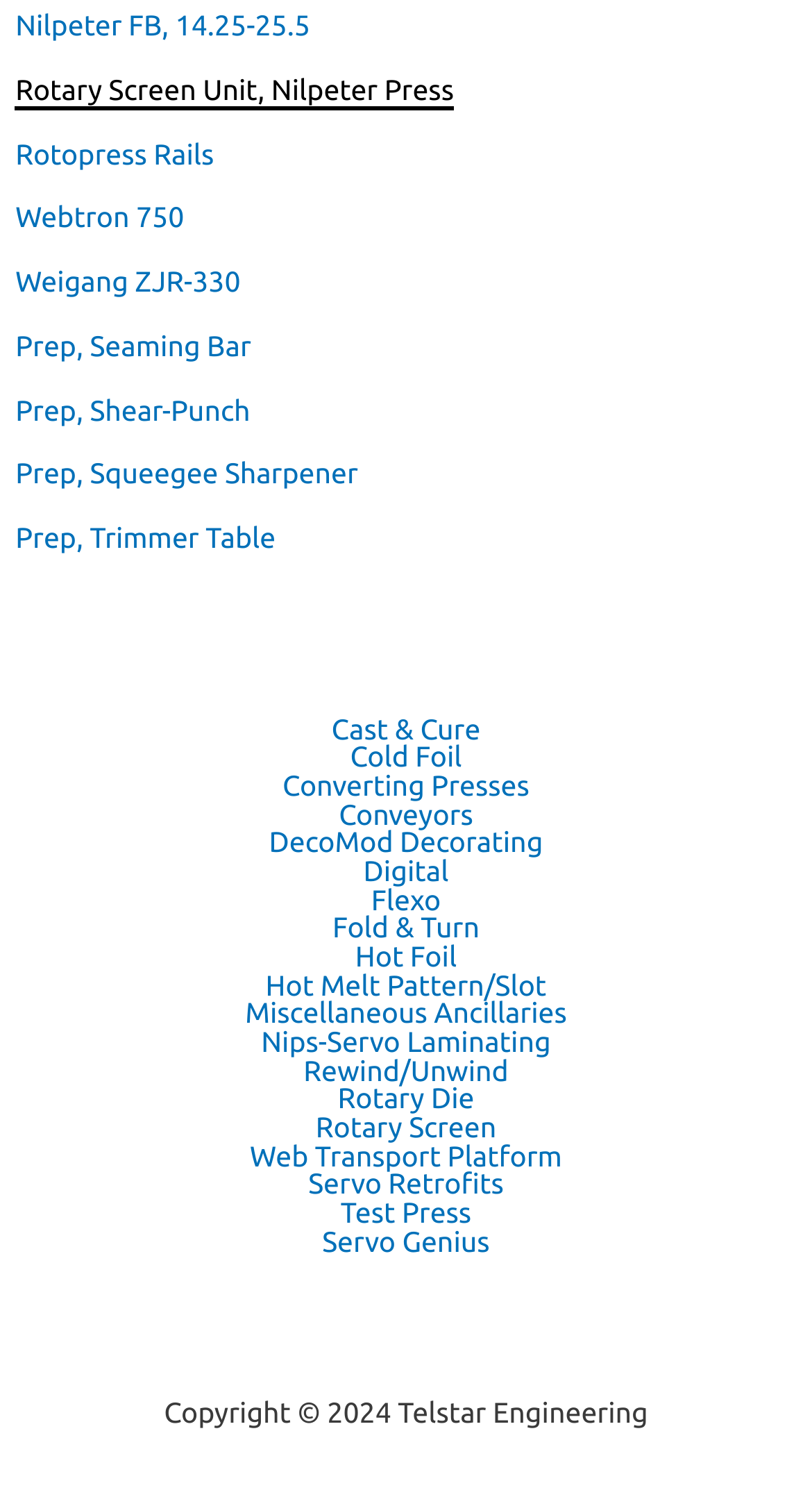Locate the bounding box coordinates of the area where you should click to accomplish the instruction: "View Webtron 750 details".

[0.019, 0.133, 0.227, 0.155]